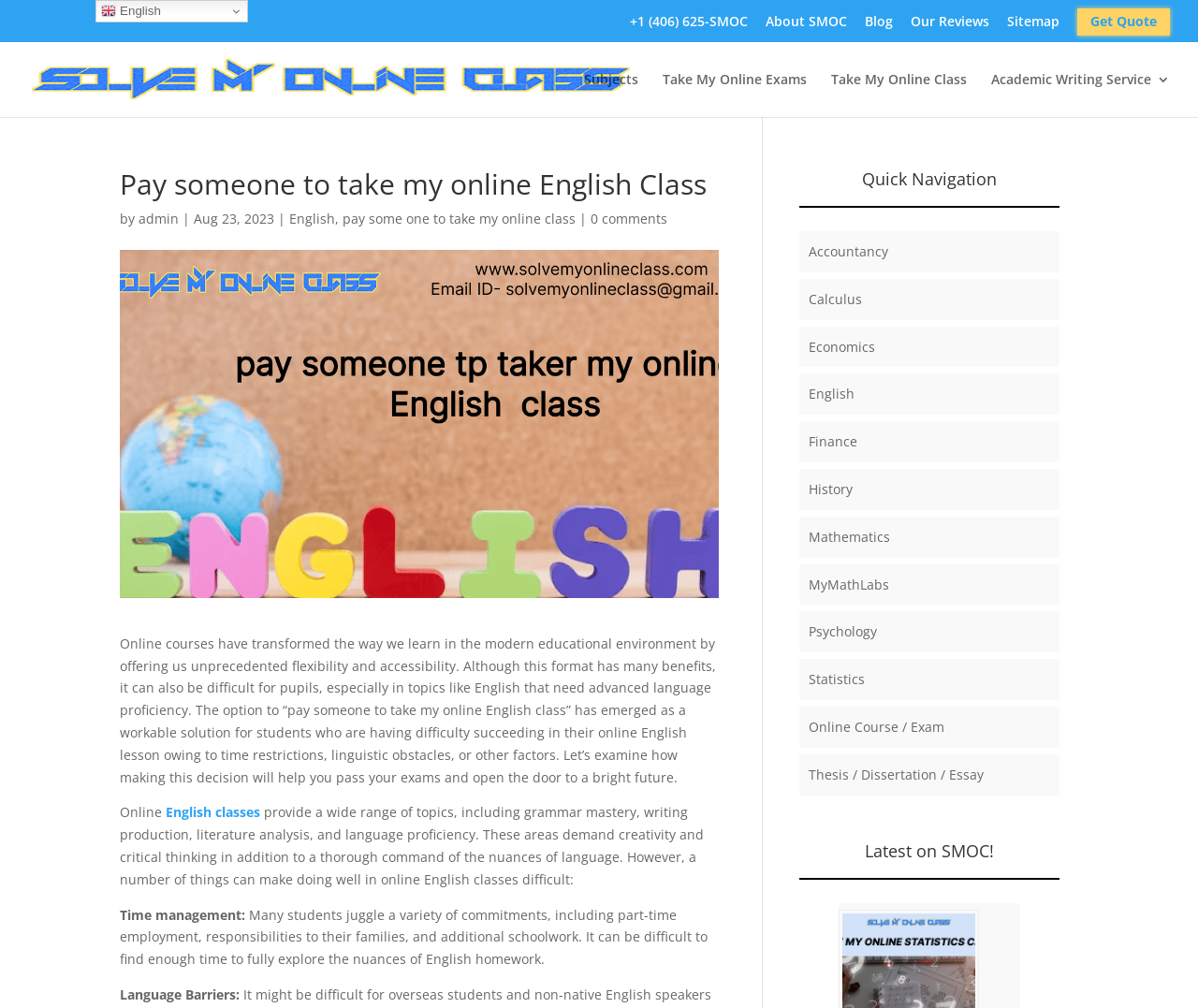Please determine the bounding box coordinates of the element to click on in order to accomplish the following task: "Read more about 'English classes'". Ensure the coordinates are four float numbers ranging from 0 to 1, i.e., [left, top, right, bottom].

[0.135, 0.797, 0.217, 0.815]